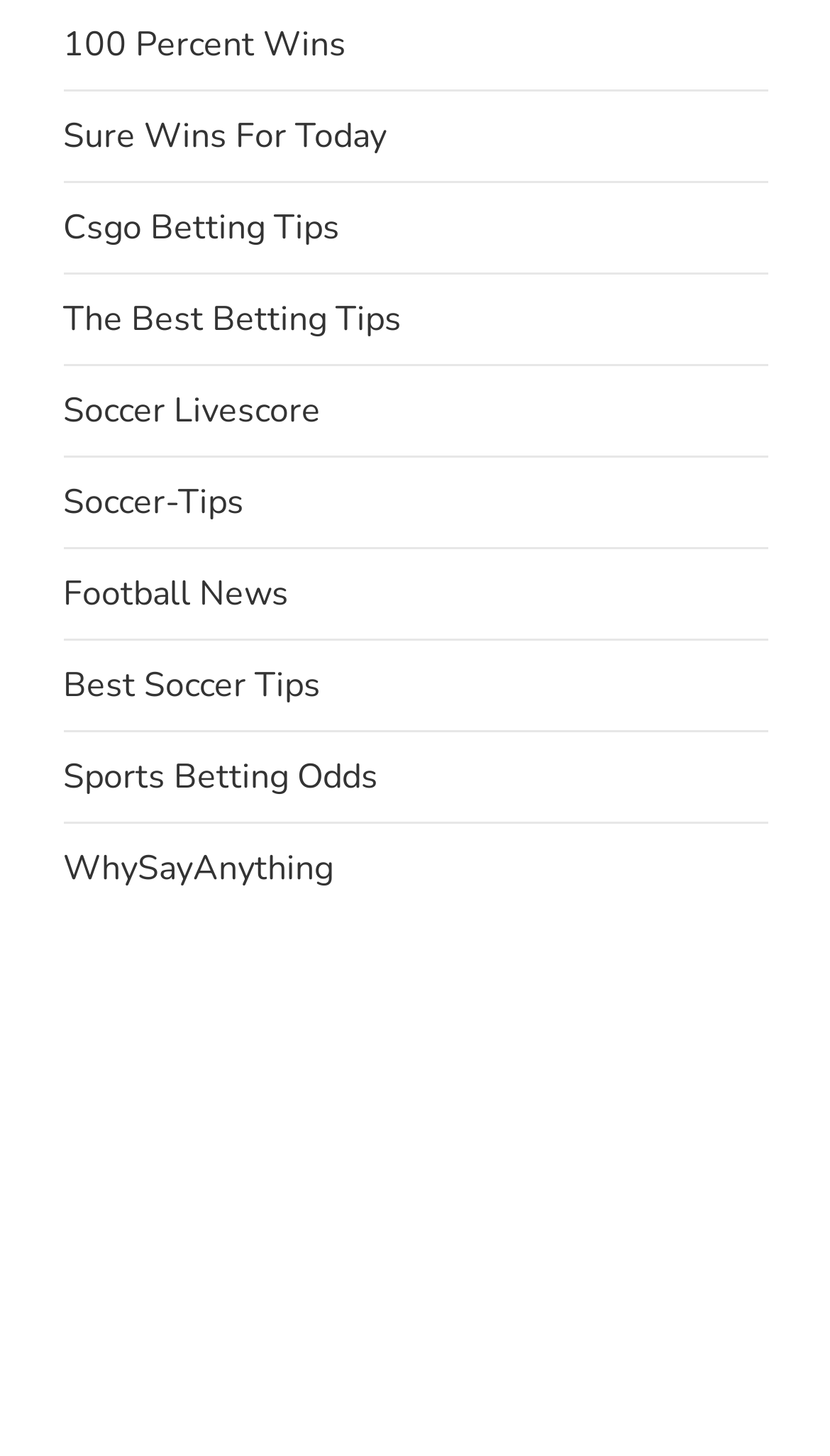Answer the question using only a single word or phrase: 
How many links are related to soccer?

4